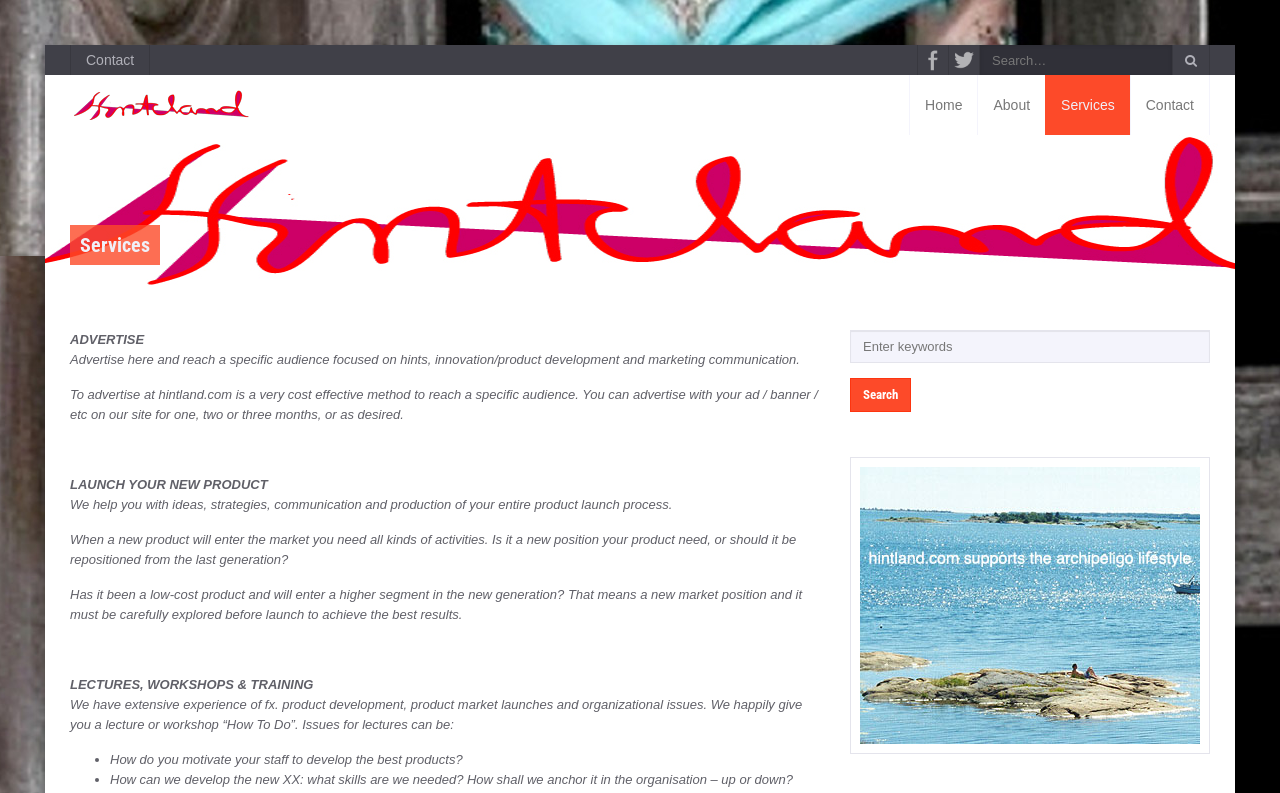Write an elaborate caption that captures the essence of the webpage.

The webpage is titled "Services - hintland.com" and offers various services. At the top left, there is a "Skip to content" link, followed by a "Contact" link and a search bar with a magnifying glass icon. The search bar is accompanied by a "Search for:" label. To the right of the search bar, there are social media links to Facebook and Twitter.

Below the top navigation, the webpage displays the main content, which is divided into sections. The first section is headed "hintland.com" and contains a link to the homepage. Below this, there are links to "Home", "About", "Services", and "Contact" pages.

The main content area is headed "Services" and contains several sections describing the services offered. The first section is about advertising on the website, with a heading "ADVERTISE" and a paragraph explaining the benefits of advertising on hintland.com. The next section is about launching new products, with a heading "LAUNCH YOUR NEW PRODUCT" and a paragraph describing the services offered.

Further down, there is a section about lectures, workshops, and training, with a heading "LECTURES, WORKSHOPS & TRAINING" and a paragraph explaining the expertise offered. This section also contains a list of potential lecture topics, marked with bullet points.

At the bottom right of the page, there is another search bar with a "Search for:" label and a "Search" button.